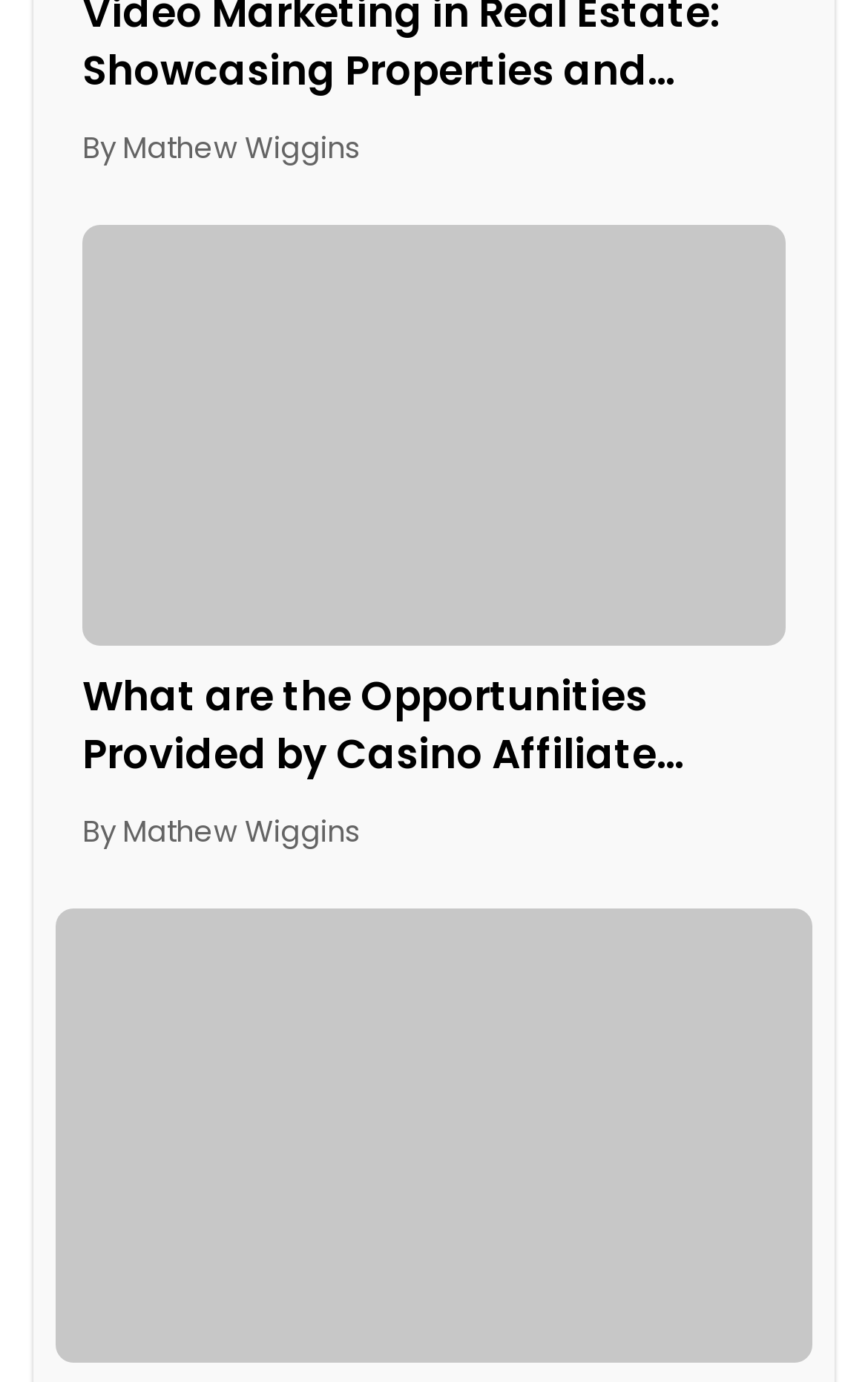Identify the bounding box coordinates of the clickable region required to complete the instruction: "view the author's profile". The coordinates should be given as four float numbers within the range of 0 and 1, i.e., [left, top, right, bottom].

[0.095, 0.091, 0.415, 0.123]